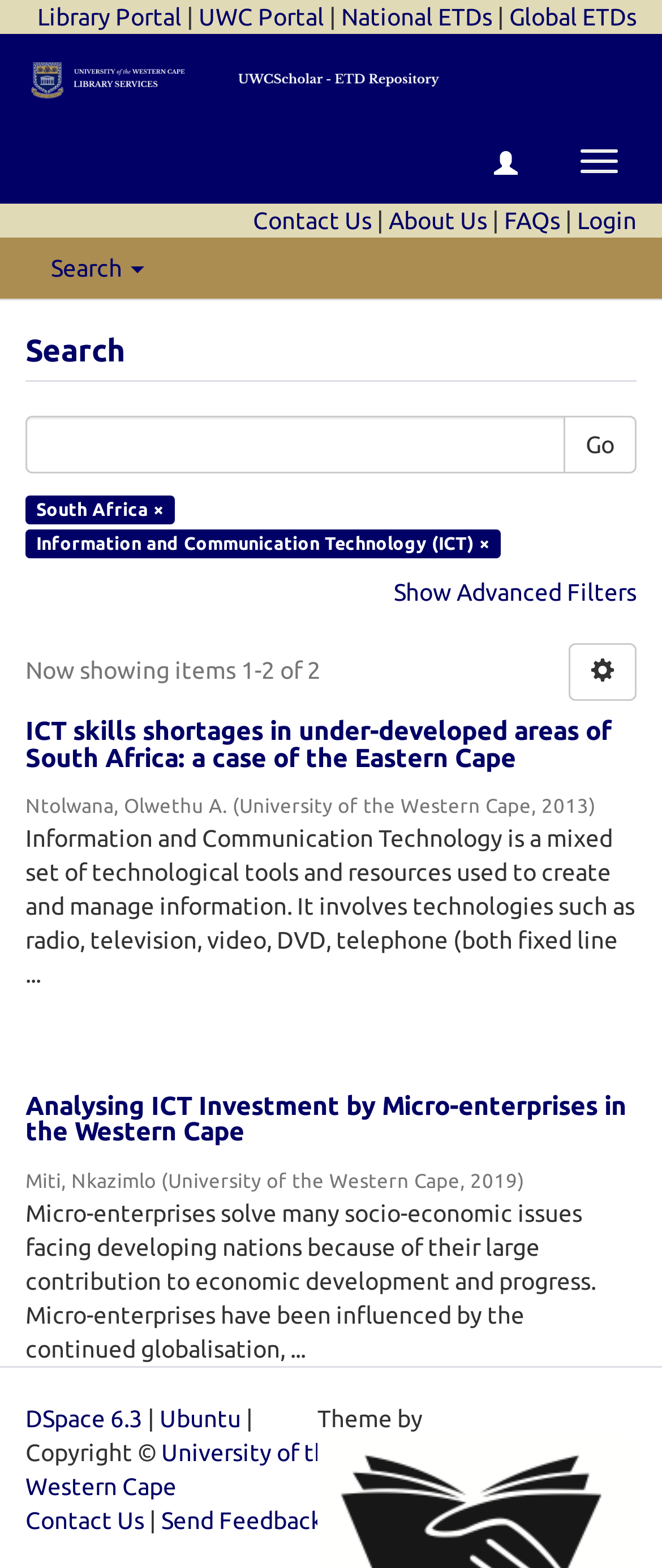Please locate the bounding box coordinates for the element that should be clicked to achieve the following instruction: "Search for something". Ensure the coordinates are given as four float numbers between 0 and 1, i.e., [left, top, right, bottom].

[0.038, 0.265, 0.854, 0.302]